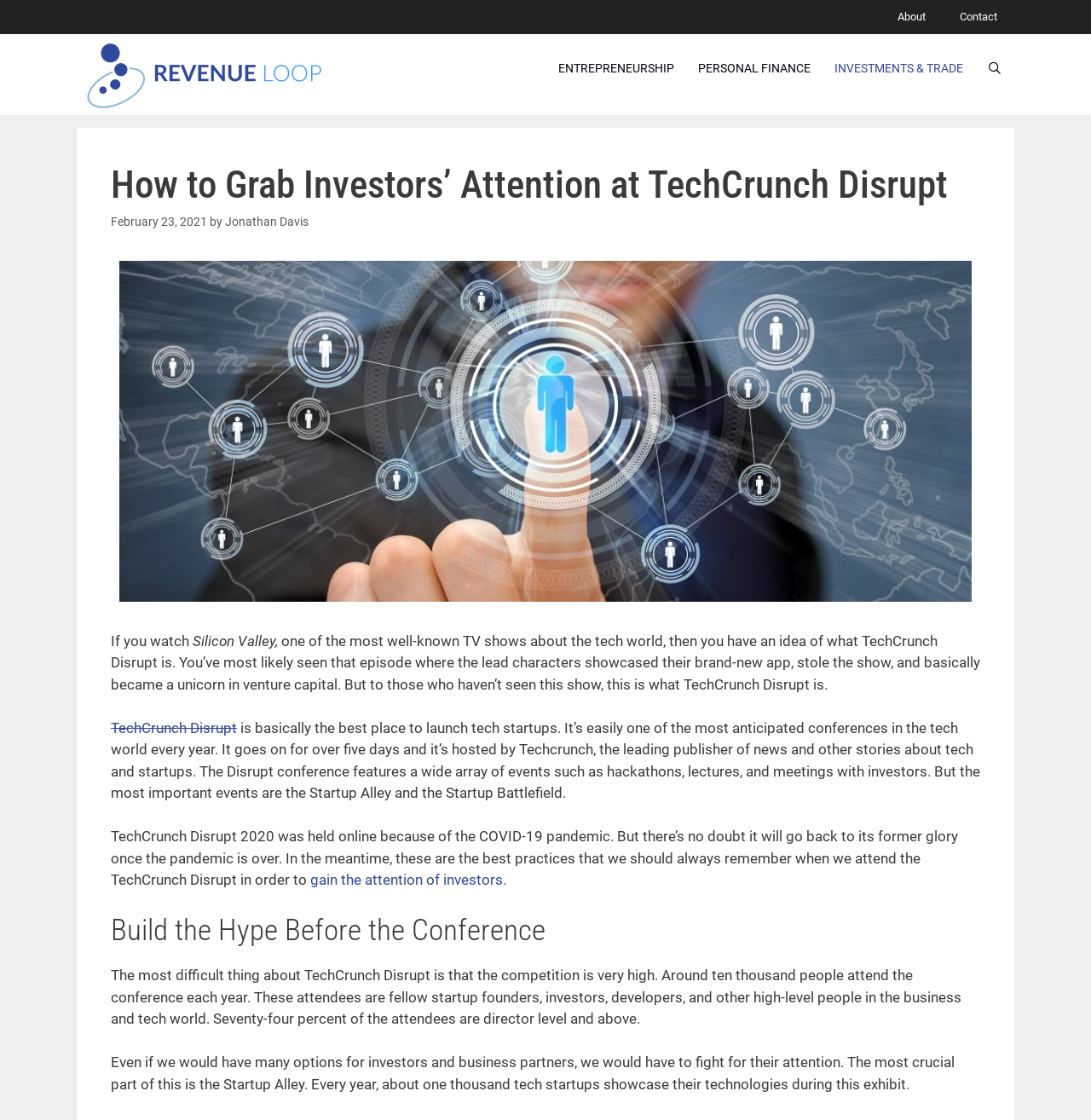Please find and generate the text of the main header of the webpage.

How to Grab Investors’ Attention at TechCrunch Disrupt